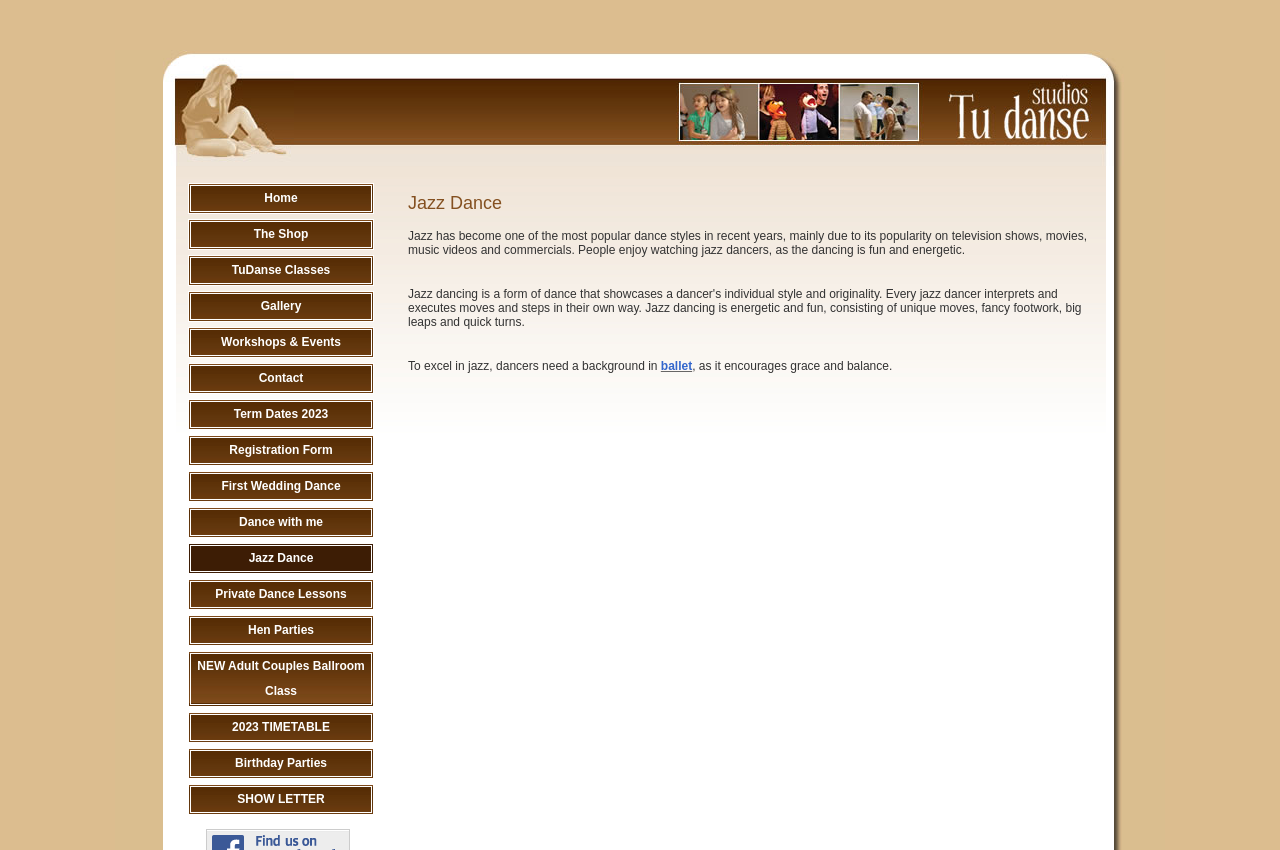What is required to excel in jazz dance?
Look at the screenshot and respond with one word or a short phrase.

Background in ballet